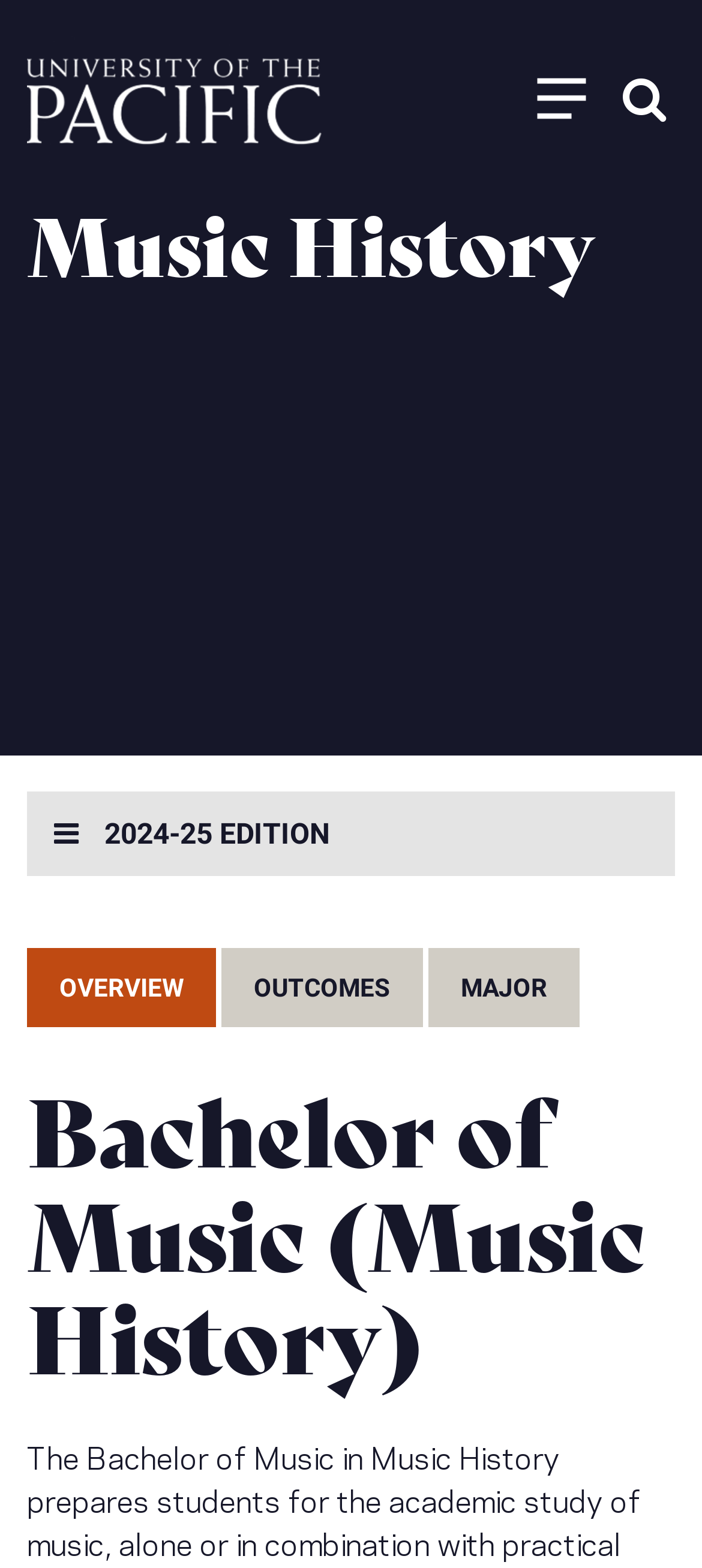Identify the bounding box coordinates for the UI element described as follows: "Back to top". Ensure the coordinates are four float numbers between 0 and 1, formatted as [left, top, right, bottom].

[0.808, 0.767, 0.936, 0.825]